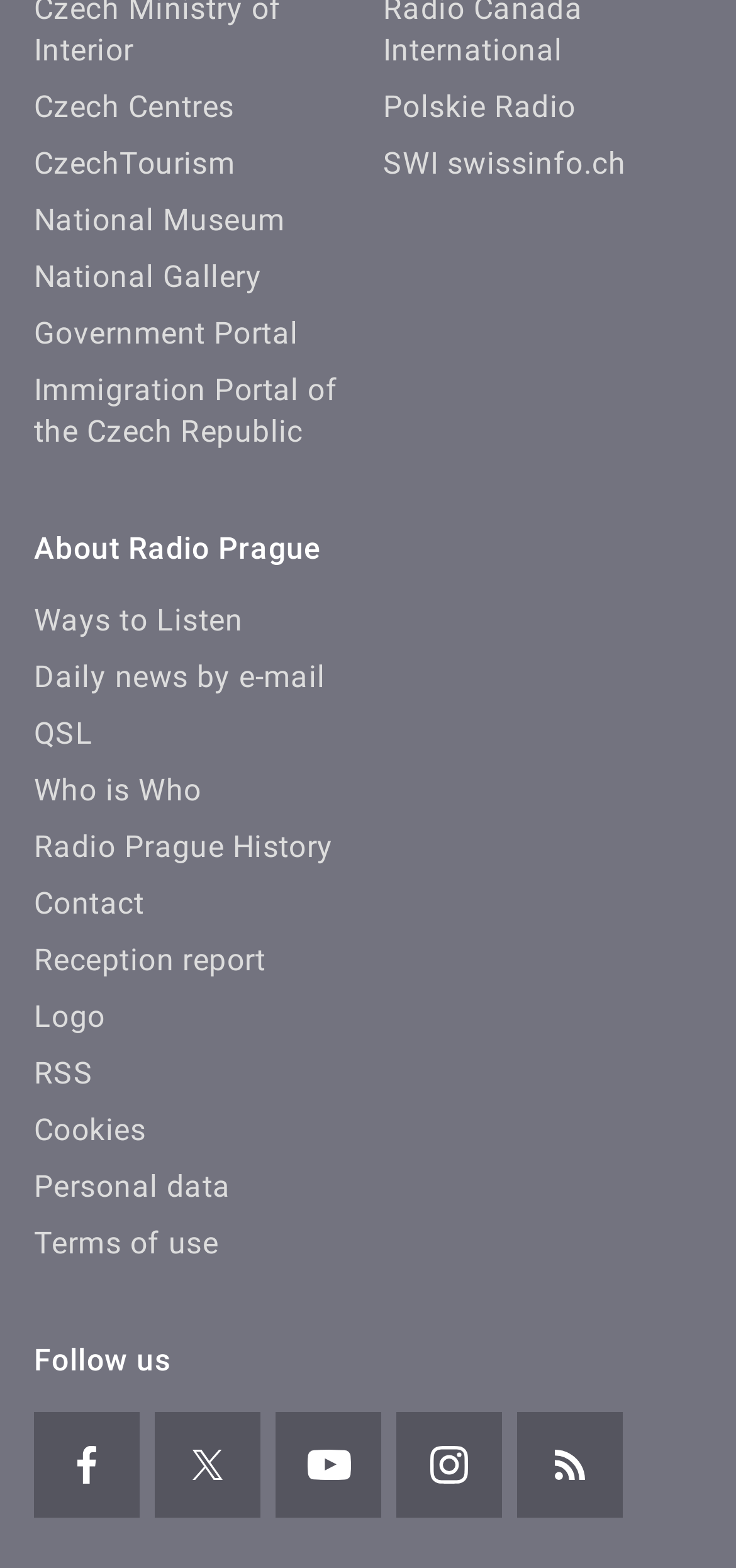Can you find the bounding box coordinates of the area I should click to execute the following instruction: "Follow Radio Prague on social media"?

[0.046, 0.856, 0.232, 0.879]